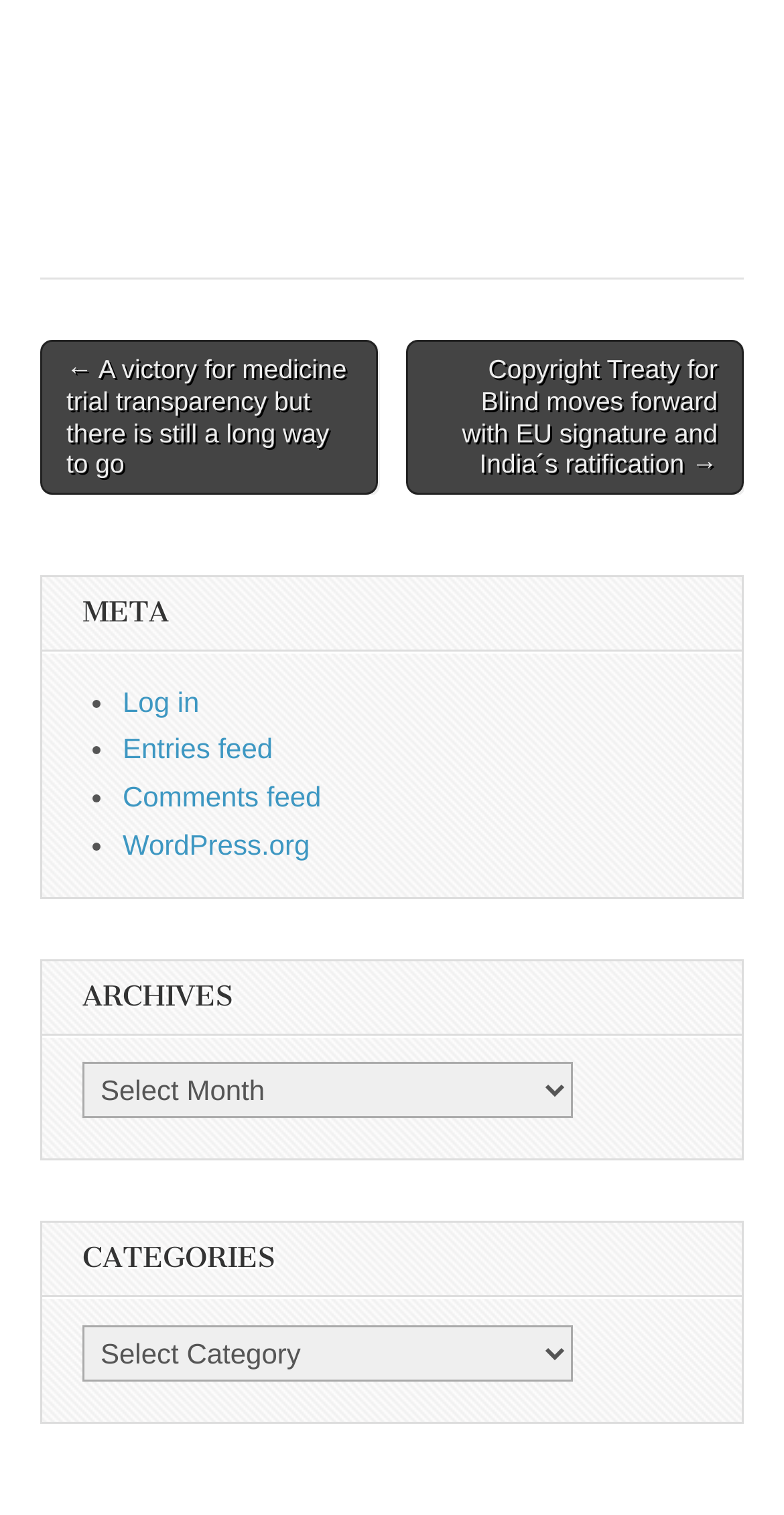Provide the bounding box coordinates for the specified HTML element described in this description: "WordPress.org". The coordinates should be four float numbers ranging from 0 to 1, in the format [left, top, right, bottom].

[0.156, 0.546, 0.395, 0.567]